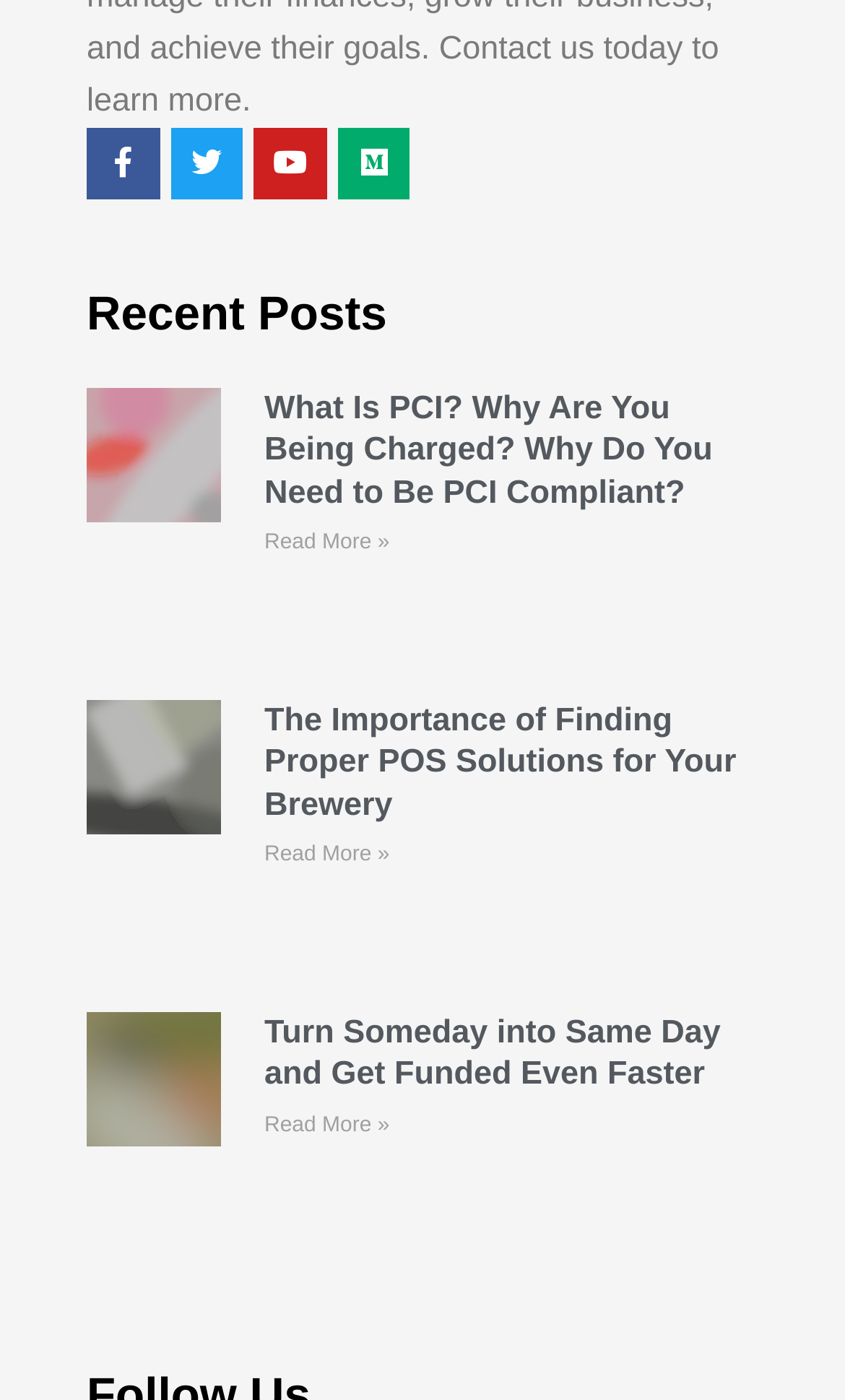Show me the bounding box coordinates of the clickable region to achieve the task as per the instruction: "Read more about What Is PCI? Why Are You Being Charged? Why Do You Need to Be PCI Compliant?".

[0.313, 0.379, 0.461, 0.396]